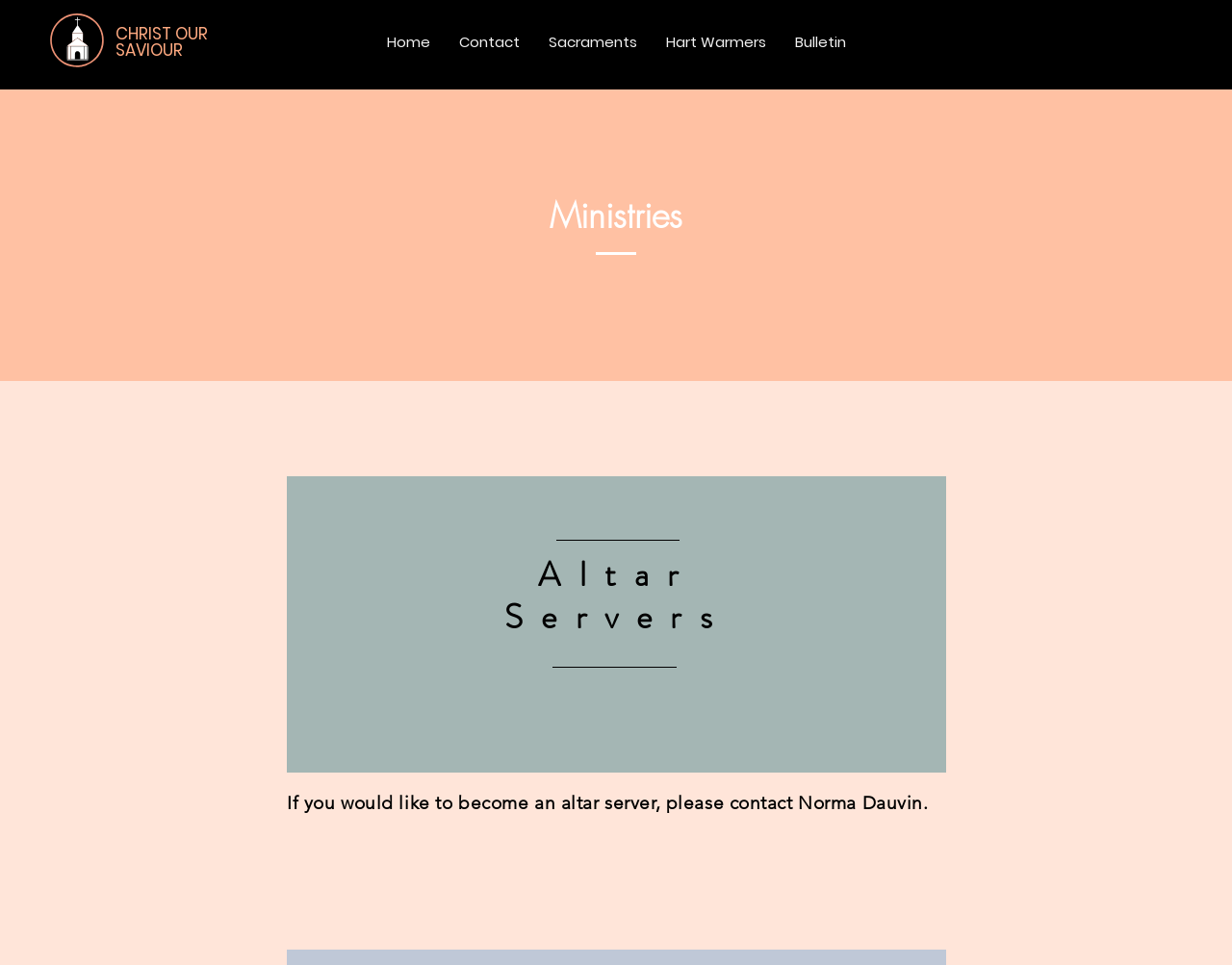Provide a short answer using a single word or phrase for the following question: 
What is the topic of the 'Altar' heading?

Altar servers